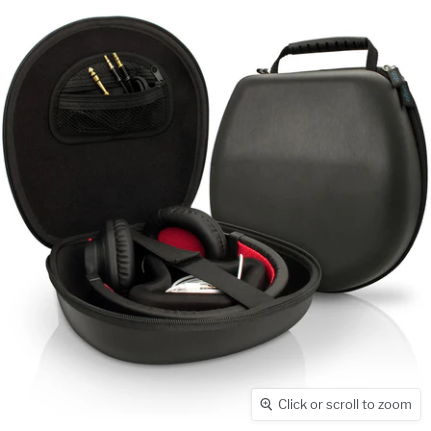Offer a detailed narrative of the scene depicted in the image.

The image showcases the iGadgitz U3804, a black EVA carrying hard case designed specifically for headphones. The case is crafted for durability and portability, featuring a smooth exterior with a sturdy carry handle for easy transport. Inside, the case is lined with soft material to protect your headphones from scratches and damage, and it includes a detachable pocket for storing audio cables or jacks. The design accommodates most over-ear headphones, ensuring compatibility with various brands like Sony, Philips, Pioneer, Marshall, Beats, and Bose. This protective case is ideal for travel, keeping your headphones secure and organized while on the go. A note indicates that headphones and other items are not included with the case. The image also includes a prompt to "Click or scroll to zoom," allowing viewers to examine the product in greater detail.